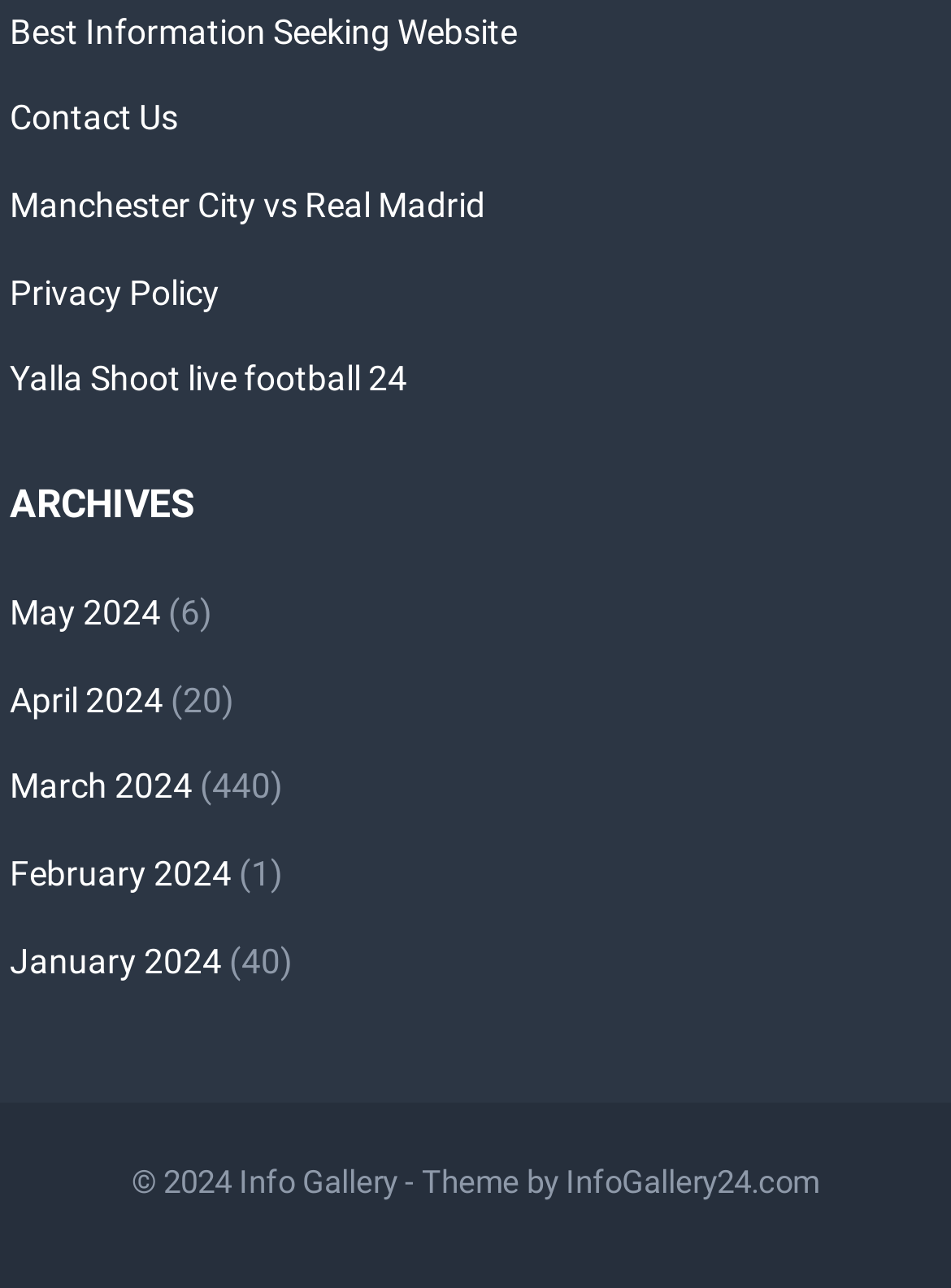Locate the bounding box for the described UI element: "Best Information Seeking Website". Ensure the coordinates are four float numbers between 0 and 1, formatted as [left, top, right, bottom].

[0.01, 0.009, 0.543, 0.039]